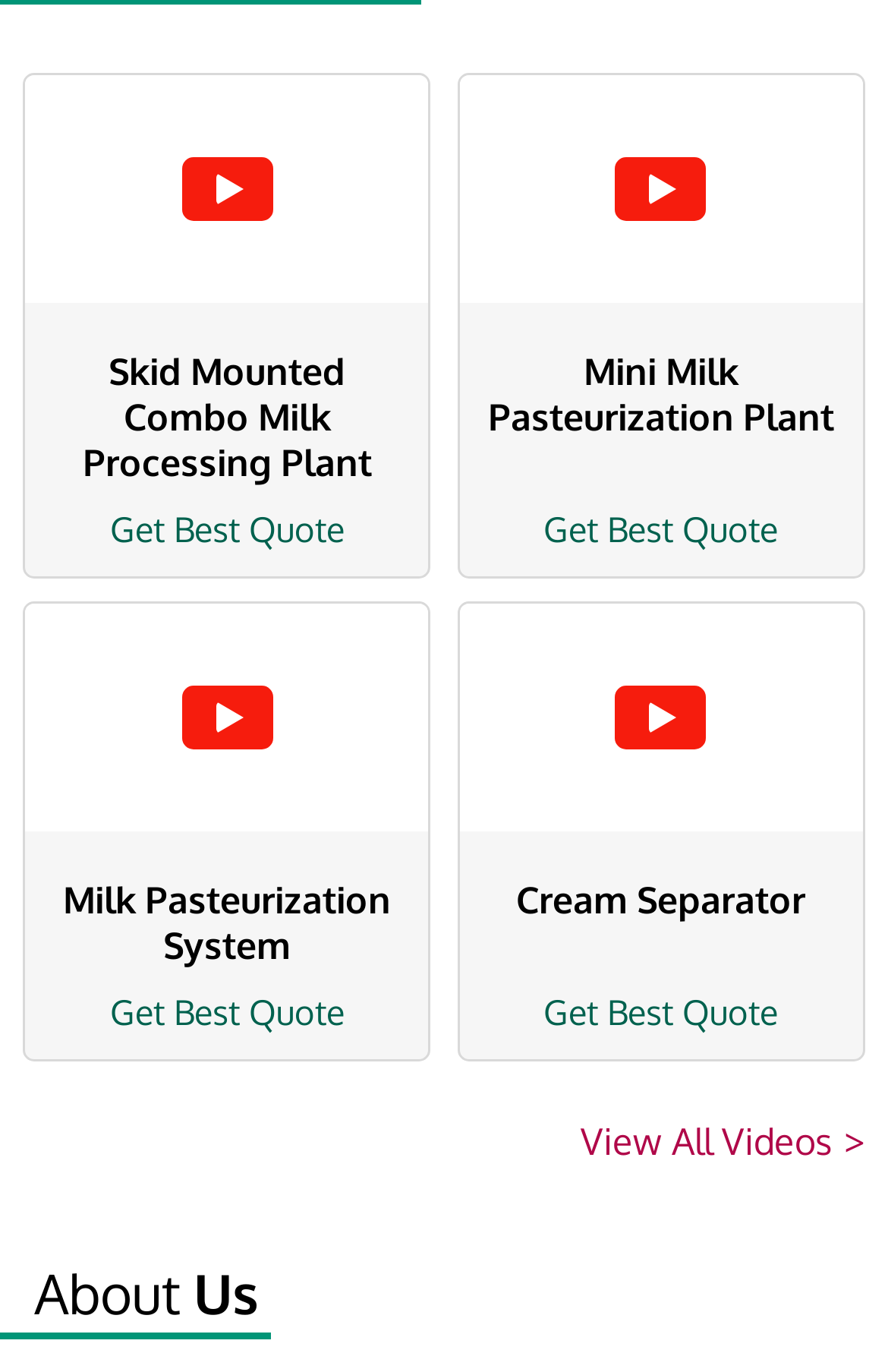Identify the bounding box coordinates for the UI element described as follows: "Chat Now". Ensure the coordinates are four float numbers between 0 and 1, formatted as [left, top, right, bottom].

None